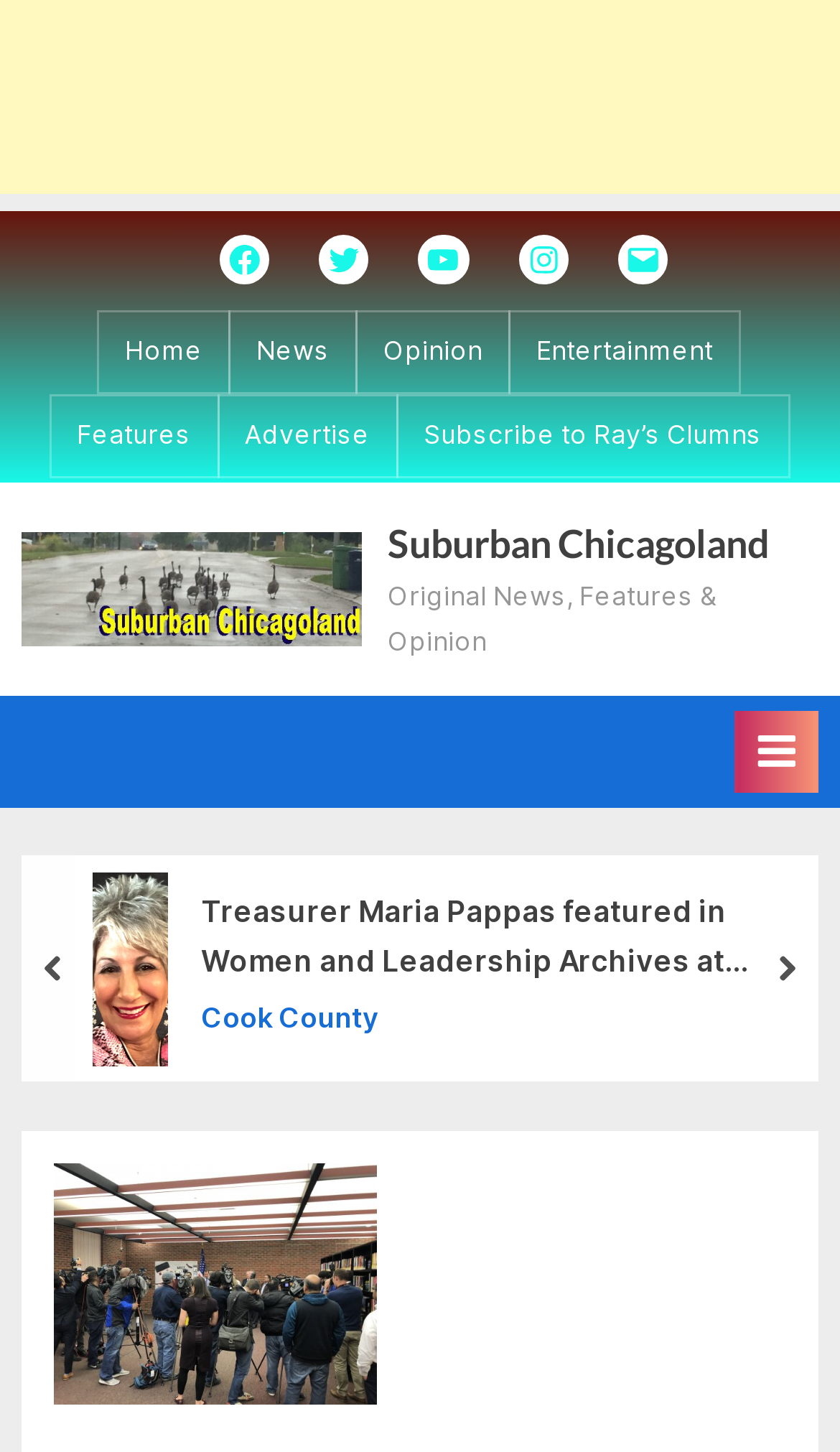Please indicate the bounding box coordinates of the element's region to be clicked to achieve the instruction: "Go to Home page". Provide the coordinates as four float numbers between 0 and 1, i.e., [left, top, right, bottom].

[0.149, 0.23, 0.241, 0.256]